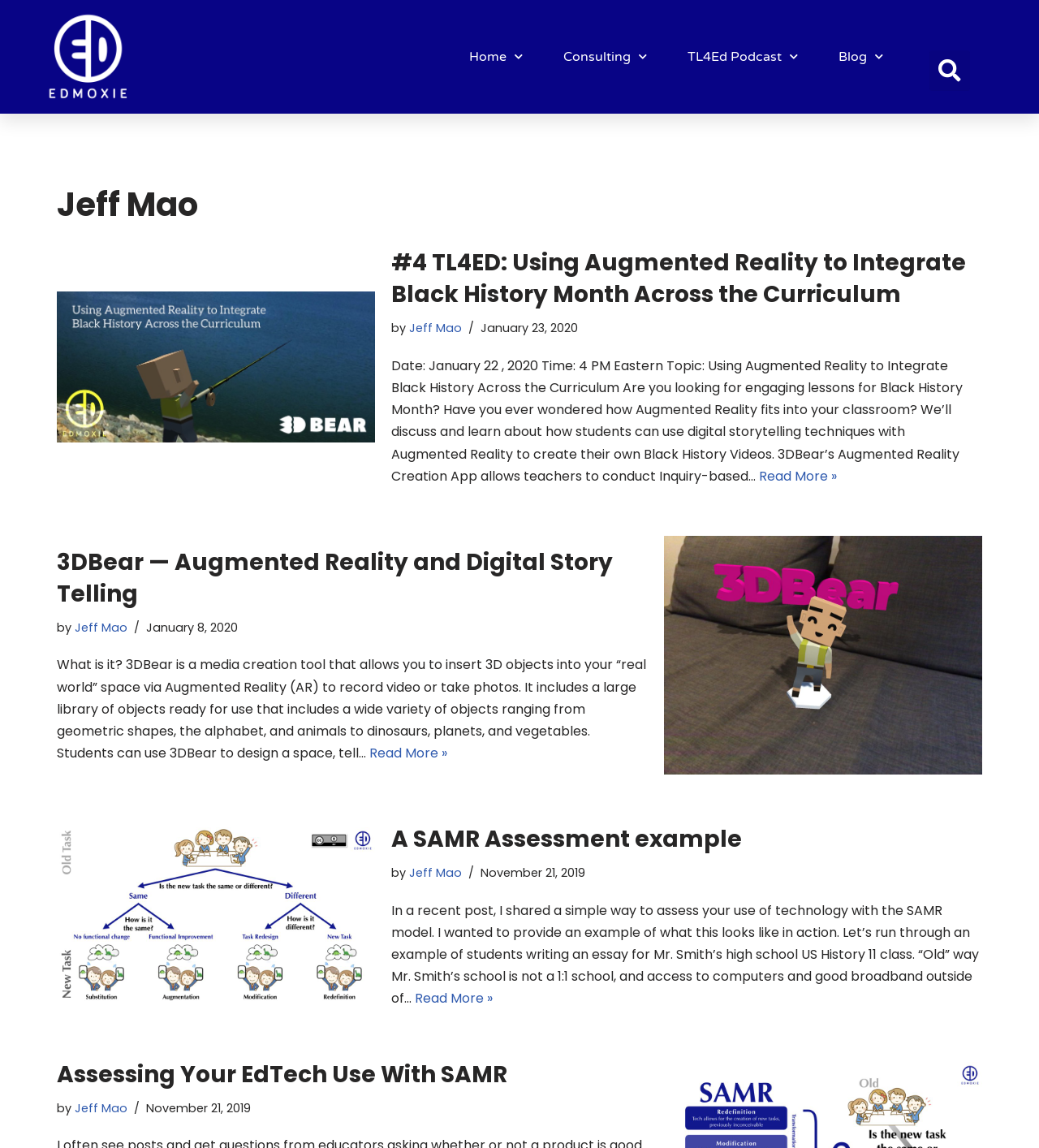Identify the bounding box coordinates of the clickable section necessary to follow the following instruction: "View 3DBear Sample". The coordinates should be presented as four float numbers from 0 to 1, i.e., [left, top, right, bottom].

[0.639, 0.467, 0.945, 0.675]